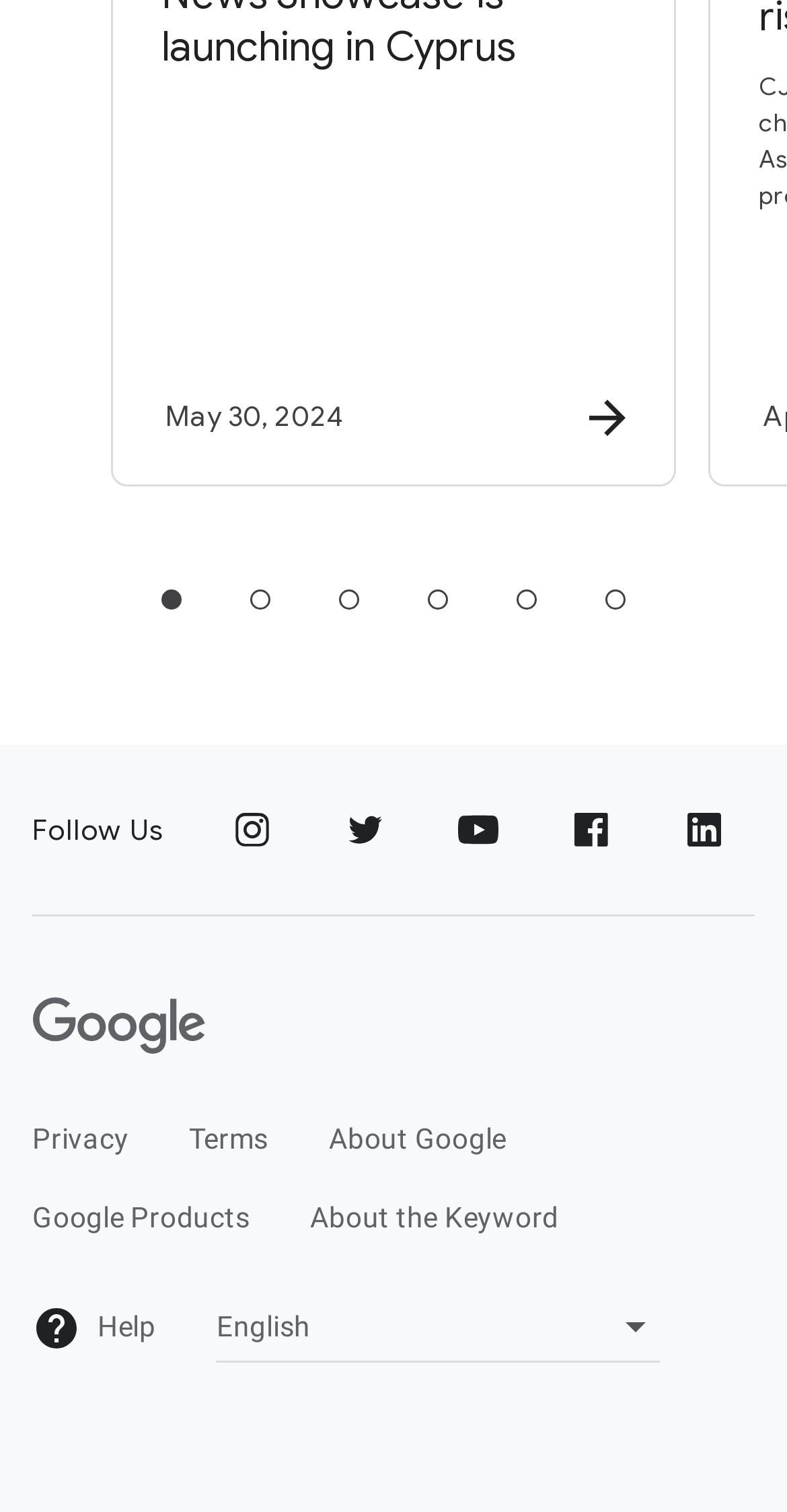Determine the bounding box coordinates of the clickable element to complete this instruction: "Visit Google". Provide the coordinates in the format of four float numbers between 0 and 1, [left, top, right, bottom].

[0.041, 0.659, 0.262, 0.696]